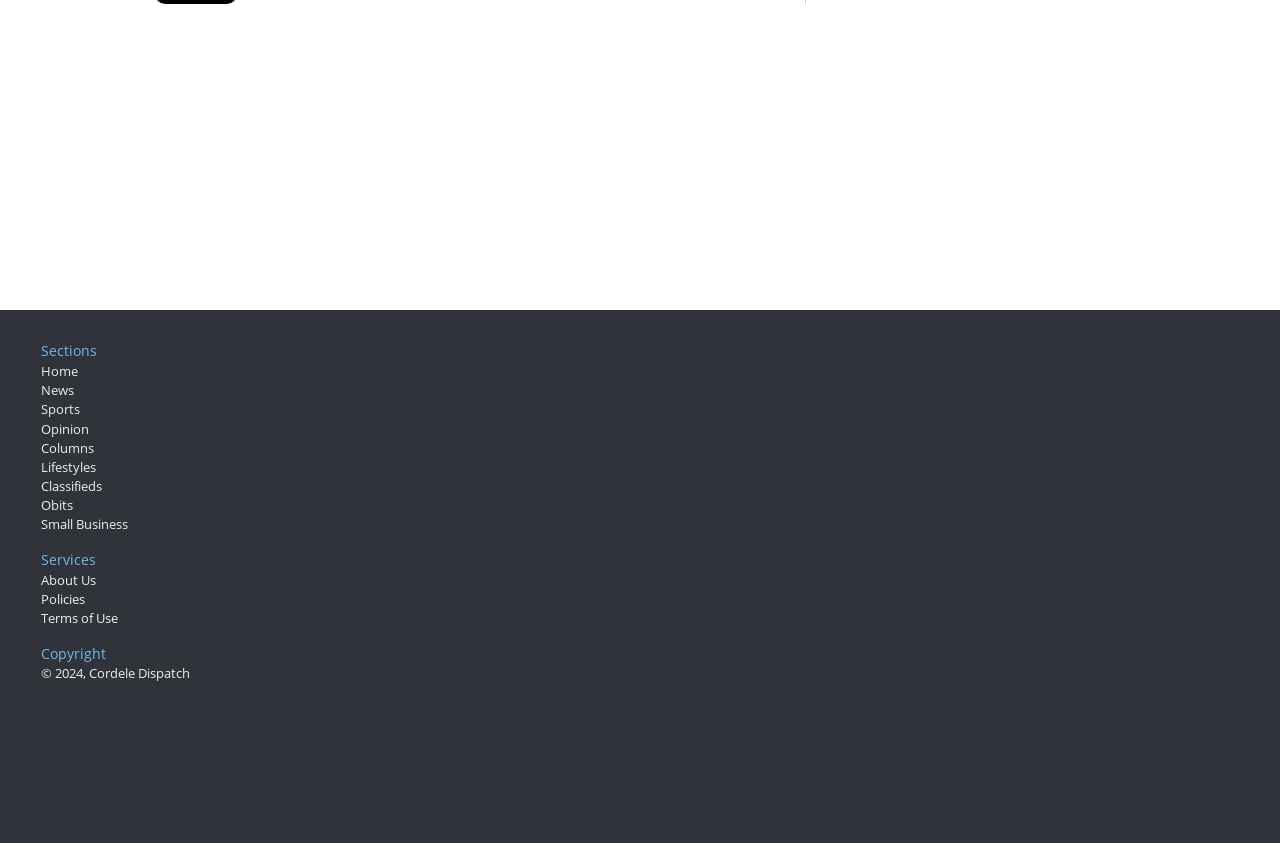Please find the bounding box coordinates of the section that needs to be clicked to achieve this instruction: "check terms of use".

[0.032, 0.722, 0.092, 0.744]